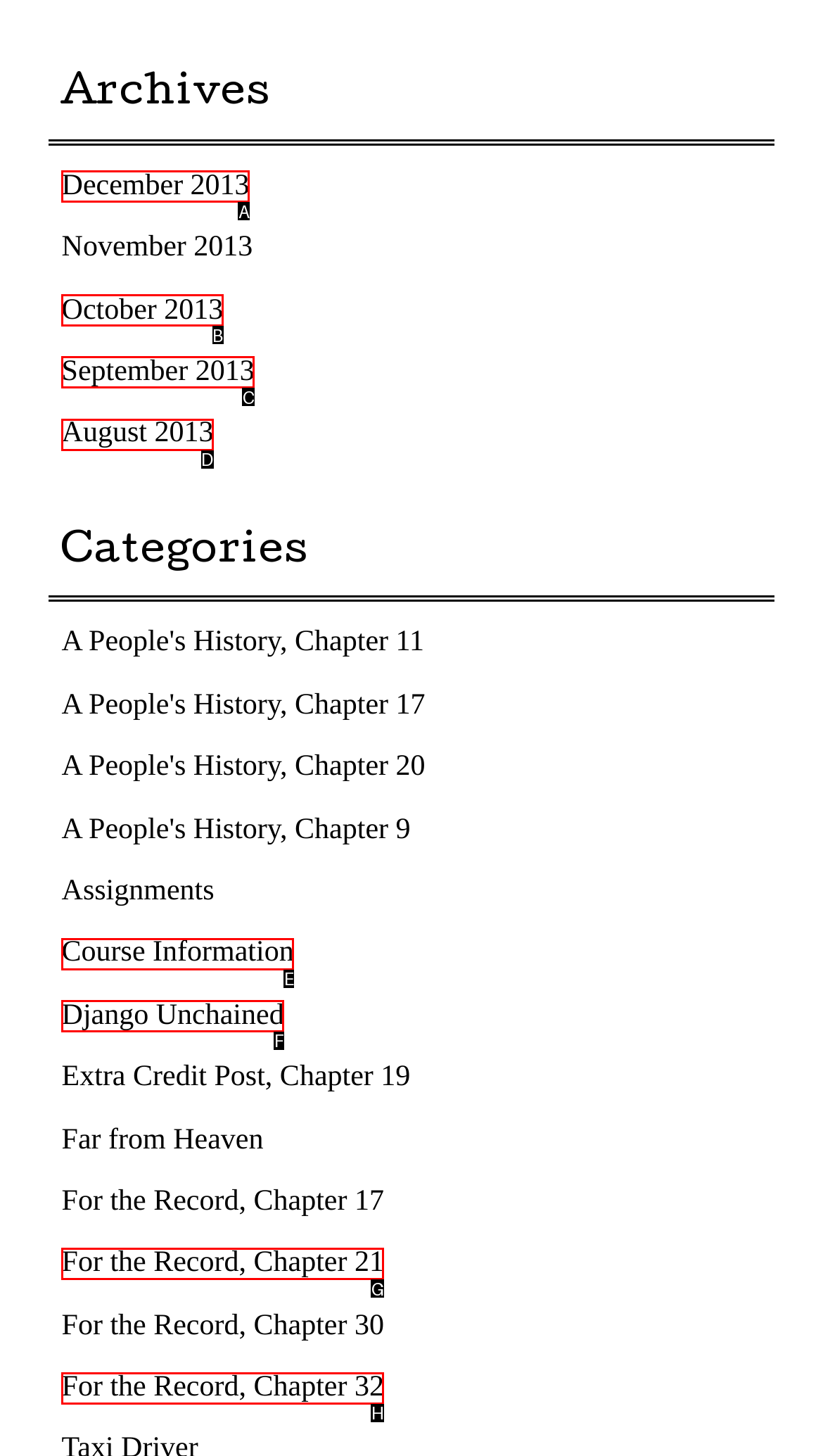Select the appropriate HTML element that needs to be clicked to finish the task: view archives for December 2013
Reply with the letter of the chosen option.

A